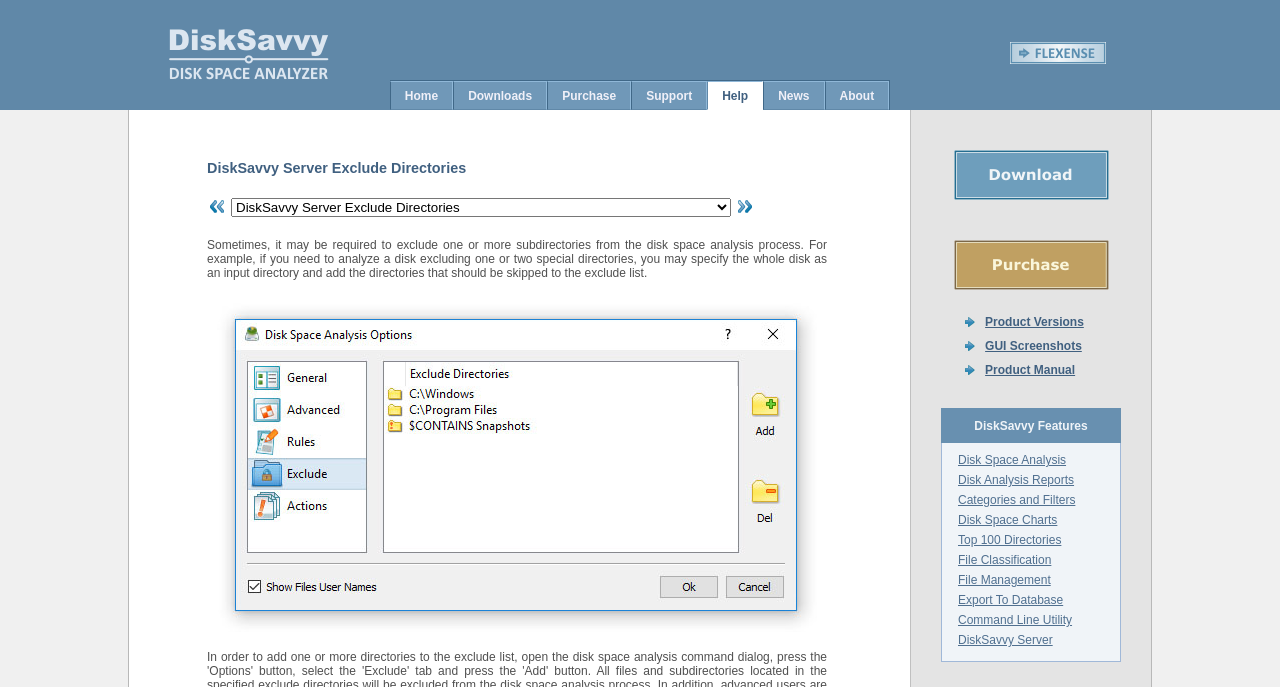Please identify the bounding box coordinates of the element's region that needs to be clicked to fulfill the following instruction: "View the Product Manual". The bounding box coordinates should consist of four float numbers between 0 and 1, i.e., [left, top, right, bottom].

[0.77, 0.528, 0.84, 0.549]